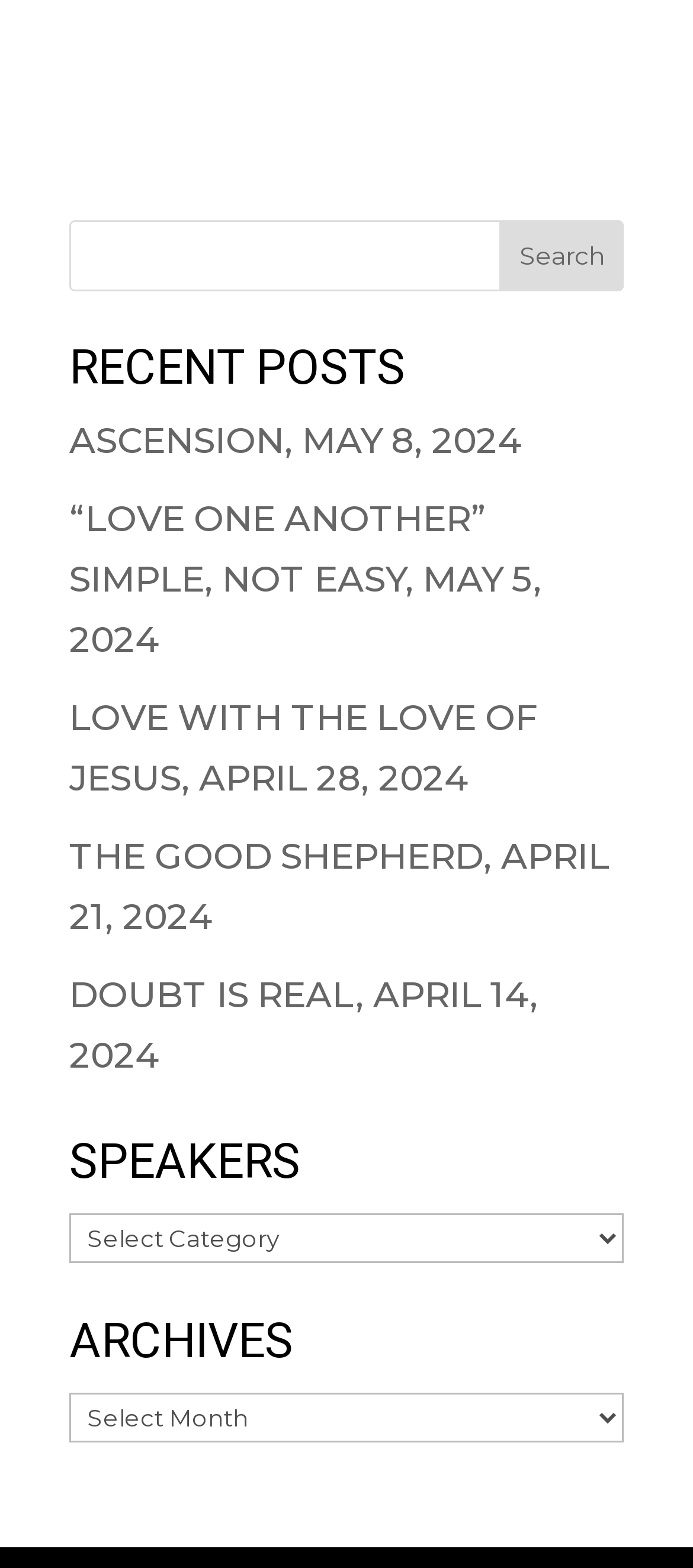Kindly determine the bounding box coordinates of the area that needs to be clicked to fulfill this instruction: "browse archives".

[0.1, 0.888, 0.9, 0.92]